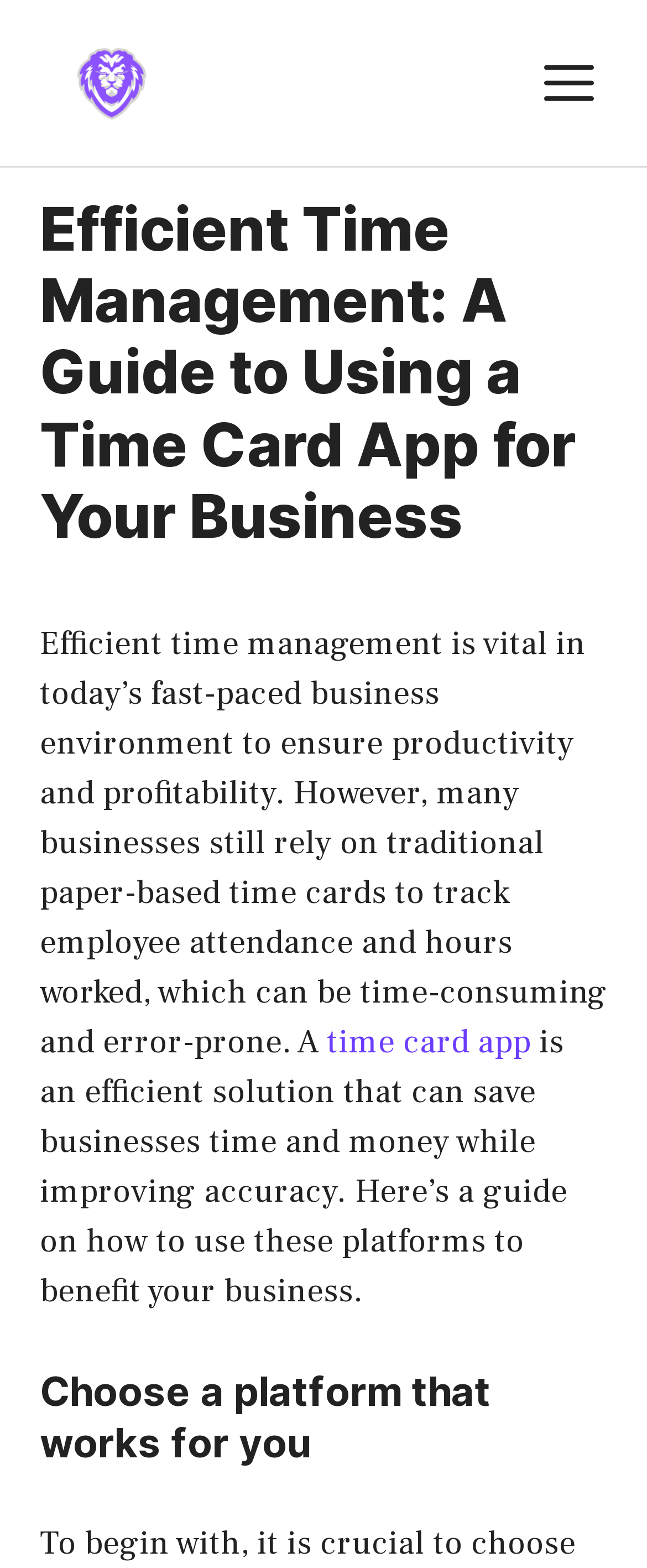What is the button at the top right corner of the page?
Give a detailed response to the question by analyzing the screenshot.

I identified the button by examining the navigation element at the top right corner of the page, which contains a button with the text 'MENU'.